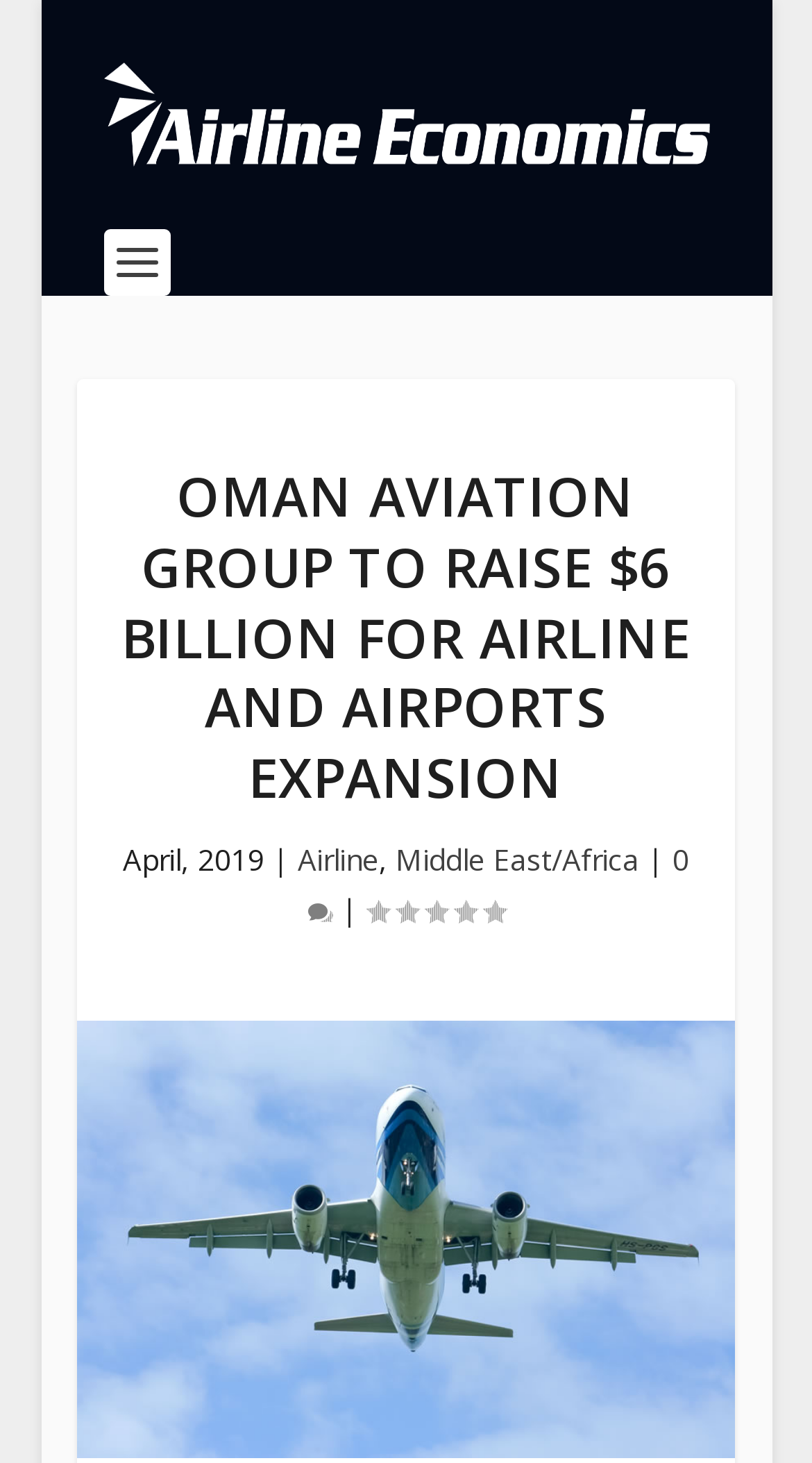What is the date of the article?
Carefully examine the image and provide a detailed answer to the question.

I found the date of the article by looking at the static text element that says 'April, 2019' which is located below the main heading and above the links to 'Airline' and 'Middle East/Africa'.